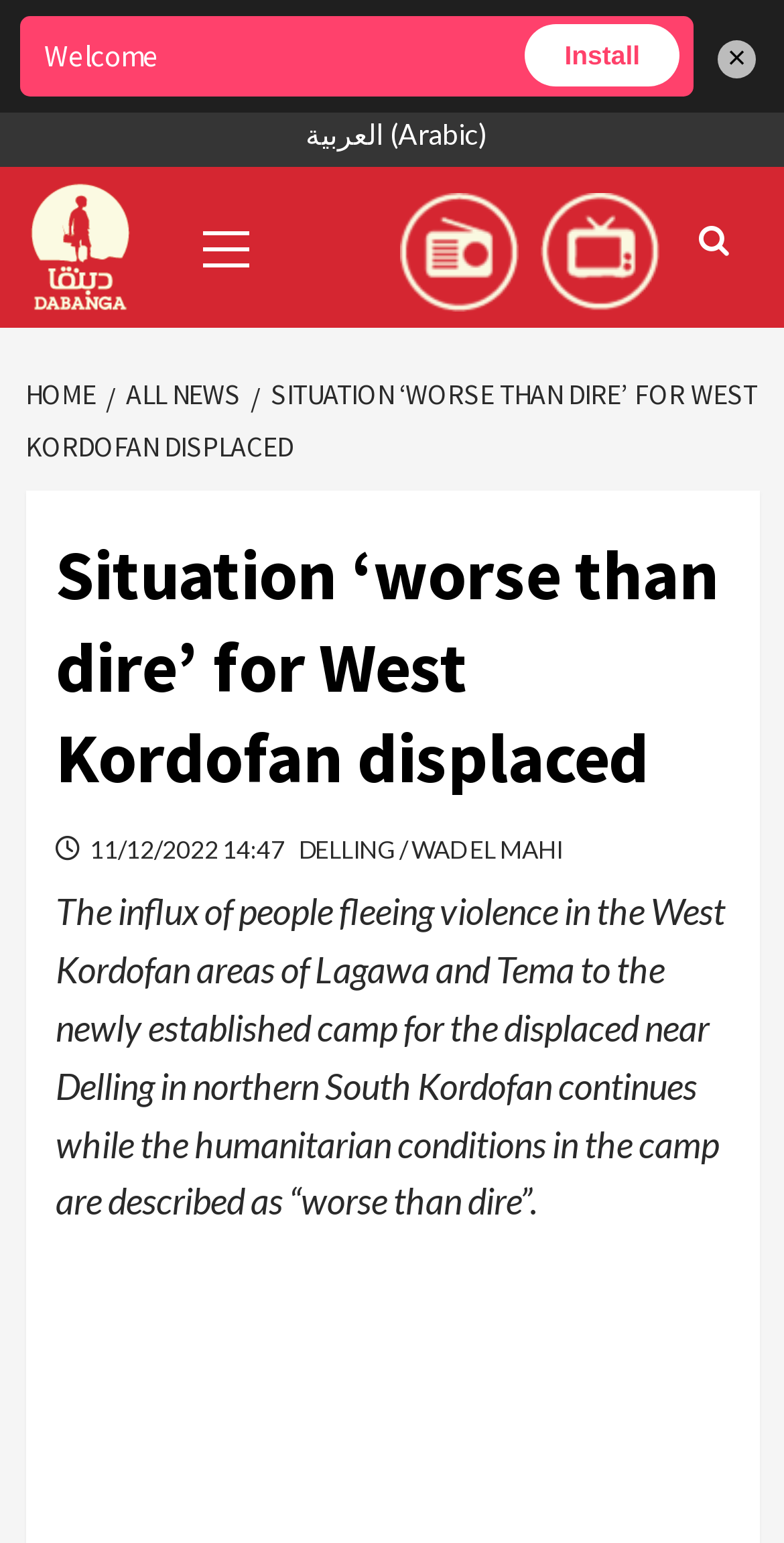Determine the bounding box coordinates of the element's region needed to click to follow the instruction: "Open primary menu". Provide these coordinates as four float numbers between 0 and 1, formatted as [left, top, right, bottom].

[0.237, 0.124, 0.455, 0.196]